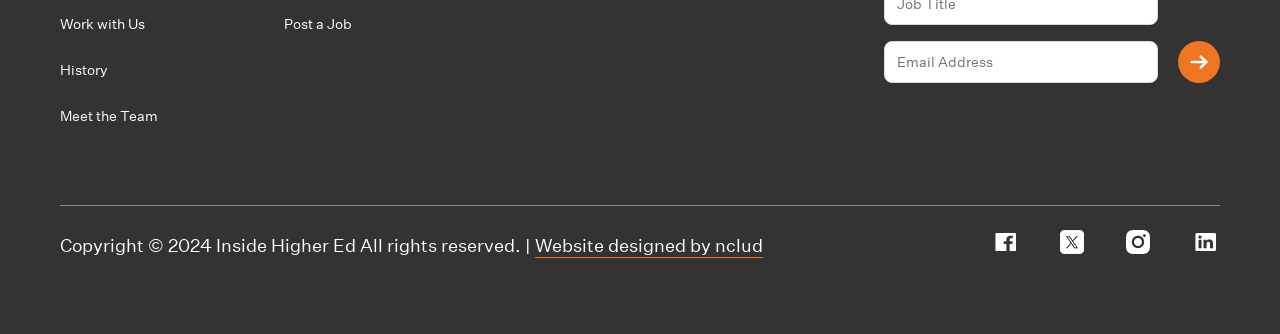Give a succinct answer to this question in a single word or phrase: 
What is the function of the 'Submit' button?

Submit email address